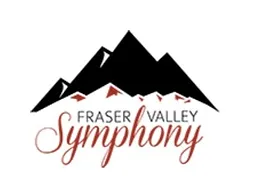Please give a succinct answer using a single word or phrase:
What does the stylized mountain range in the logo symbolize?

Natural beauty of British Columbia